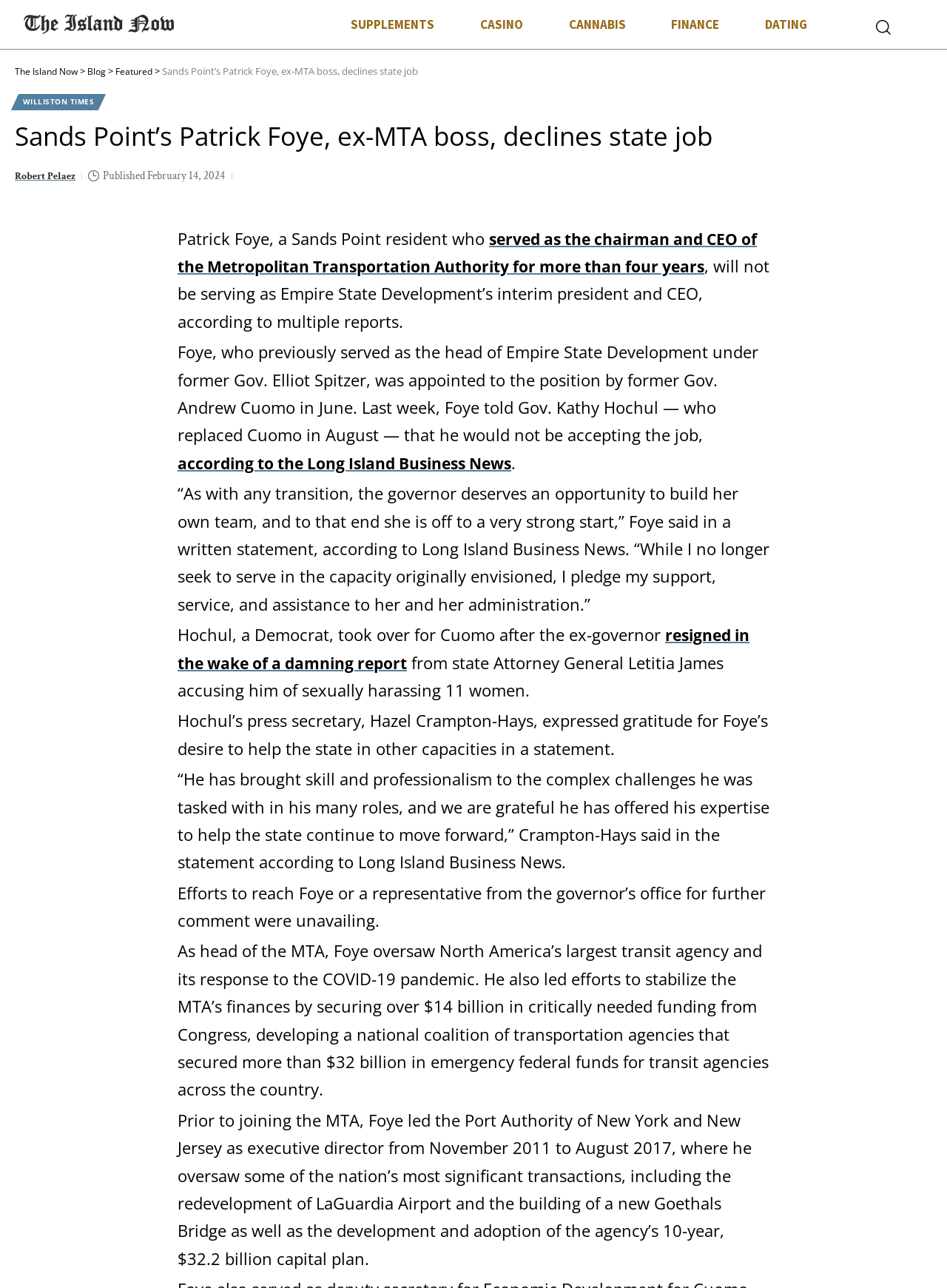Provide a single word or phrase to answer the given question: 
What was Patrick Foye's achievement as head of the MTA?

Securing over $14 billion in funding